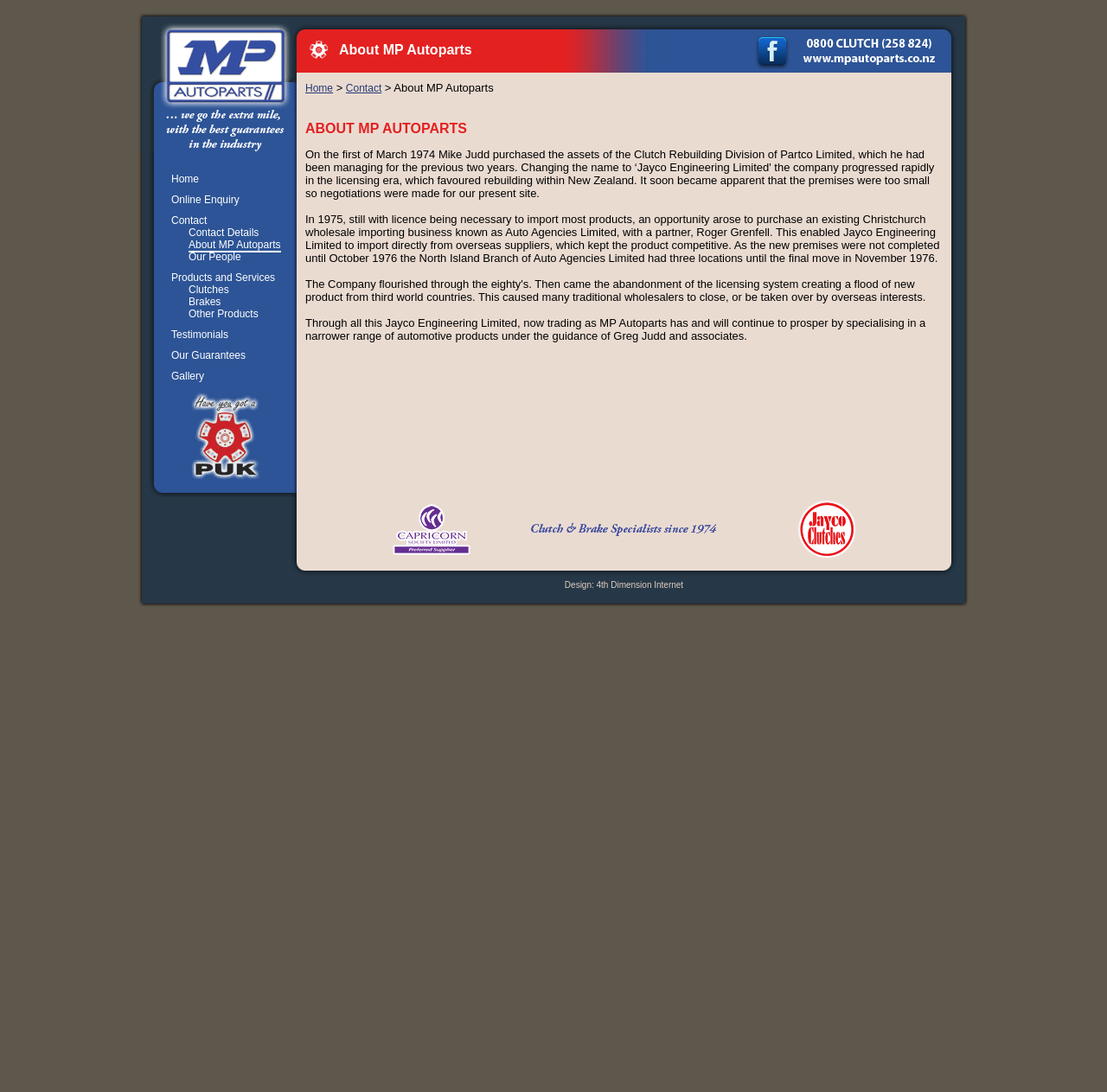Show the bounding box coordinates for the element that needs to be clicked to execute the following instruction: "Click the 'Contact' link". Provide the coordinates in the form of four float numbers between 0 and 1, i.e., [left, top, right, bottom].

[0.155, 0.196, 0.187, 0.207]